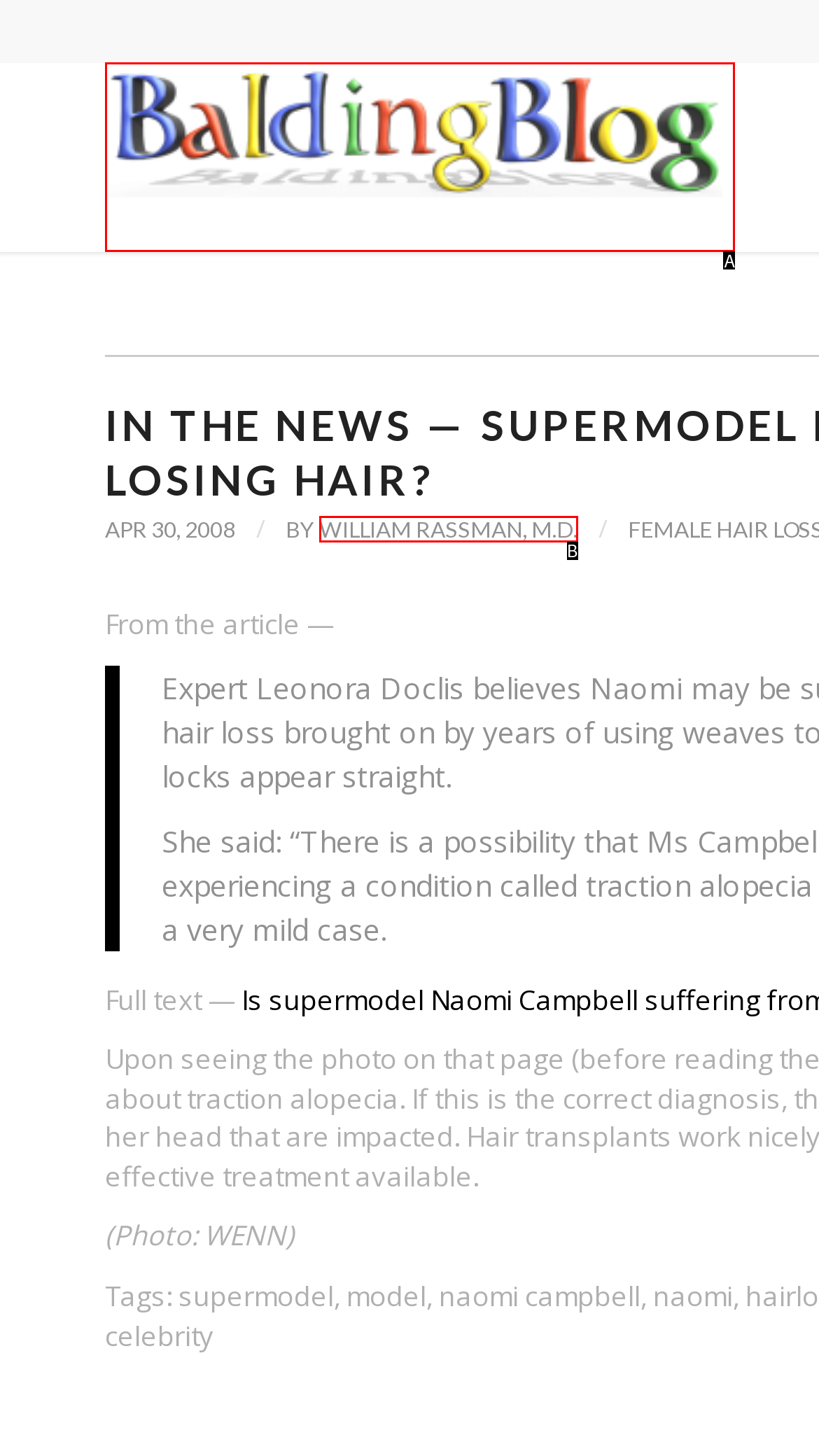Match the element description: alt="WRassman,M.D. BaldingBlog" to the correct HTML element. Answer with the letter of the selected option.

A